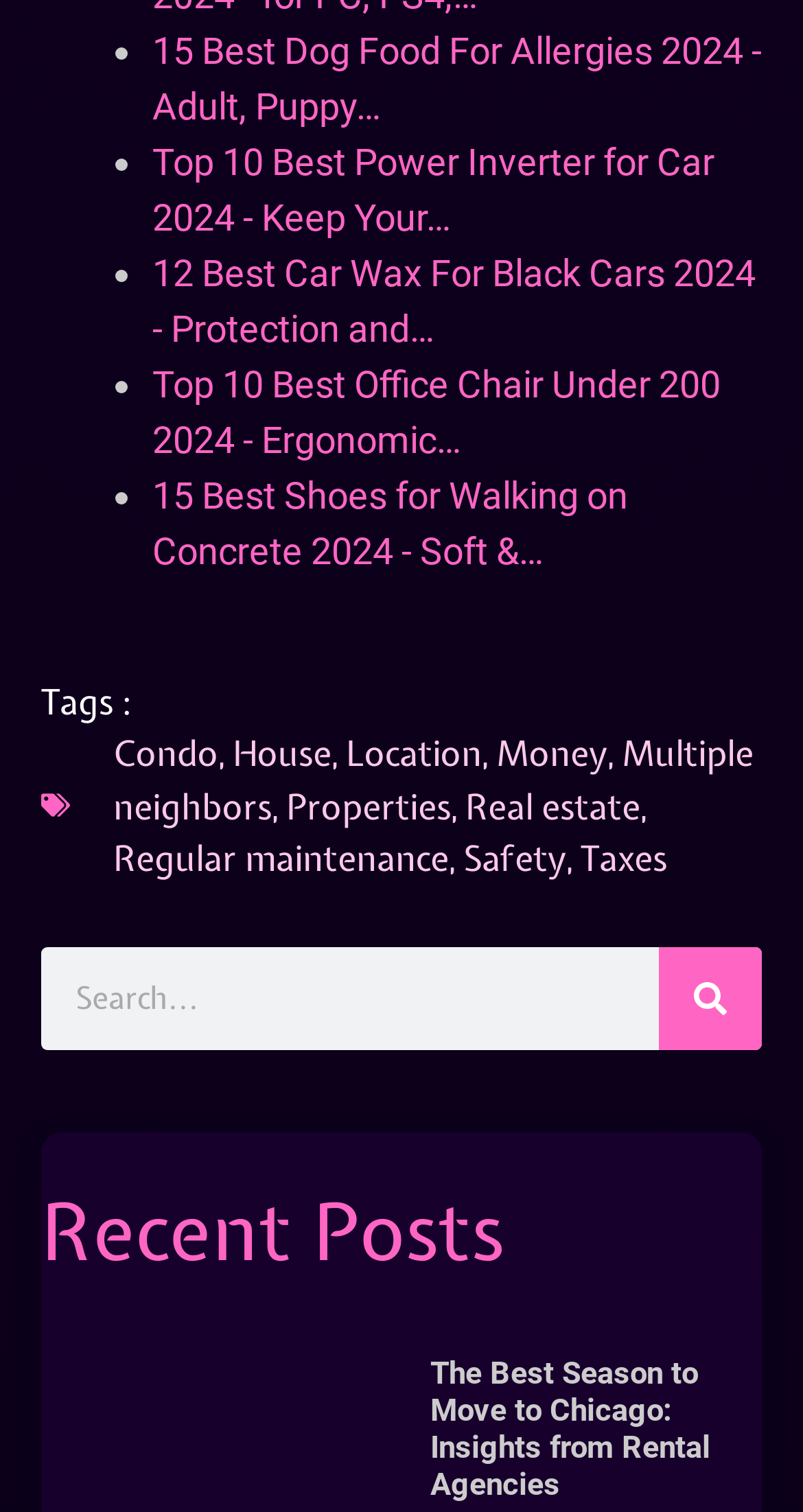Respond with a single word or phrase:
How many links are there in the webpage?

15